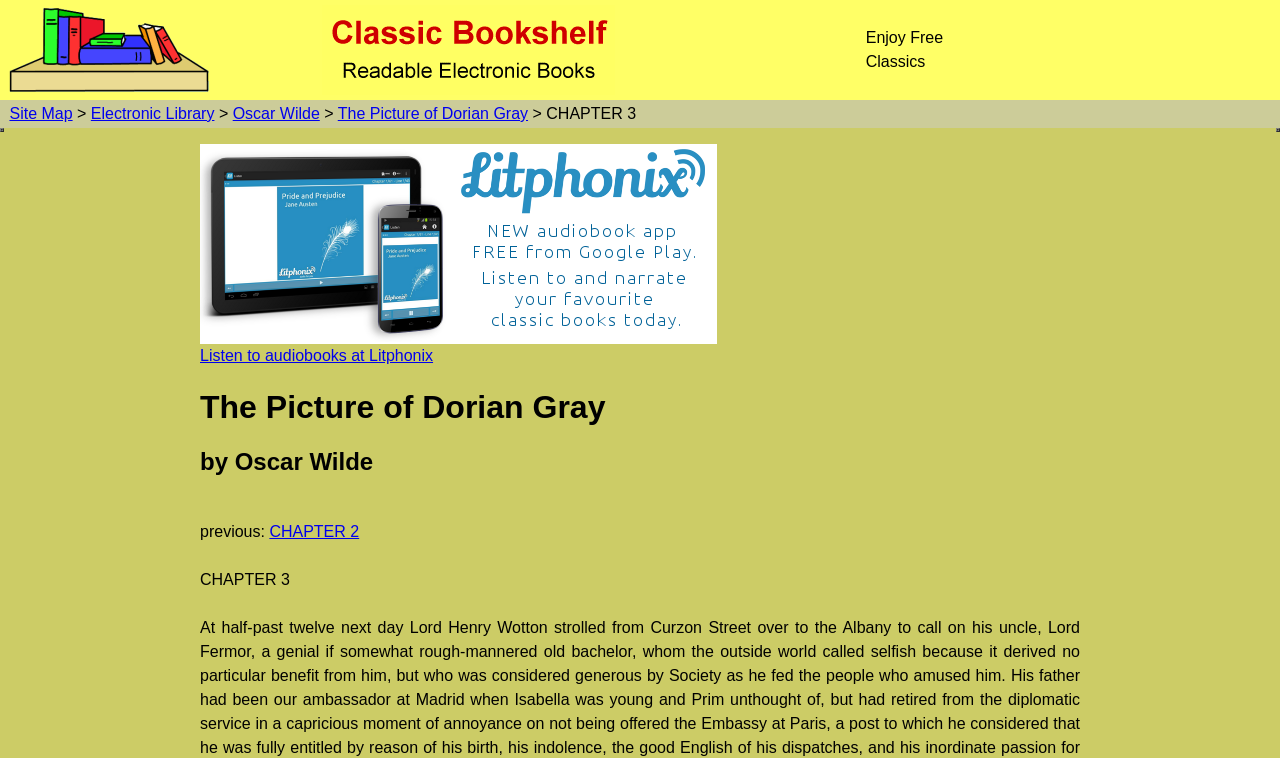Look at the image and answer the question in detail:
Who is the author of the book?

The author of the book can be found in the heading element with the text 'by Oscar Wilde' located below the title of the book.